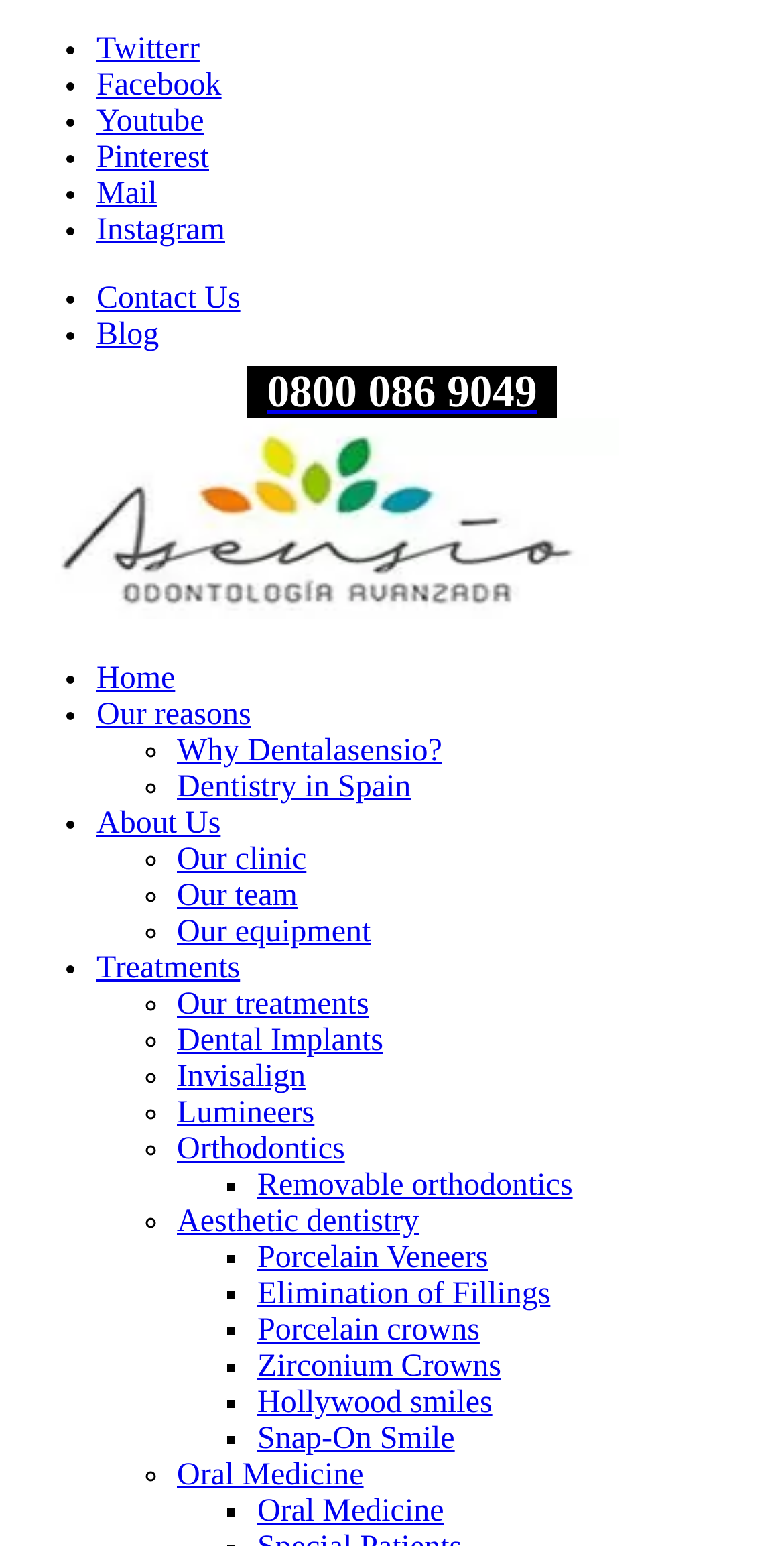Please answer the following question using a single word or phrase: 
What is the category of the article?

Sin categoría